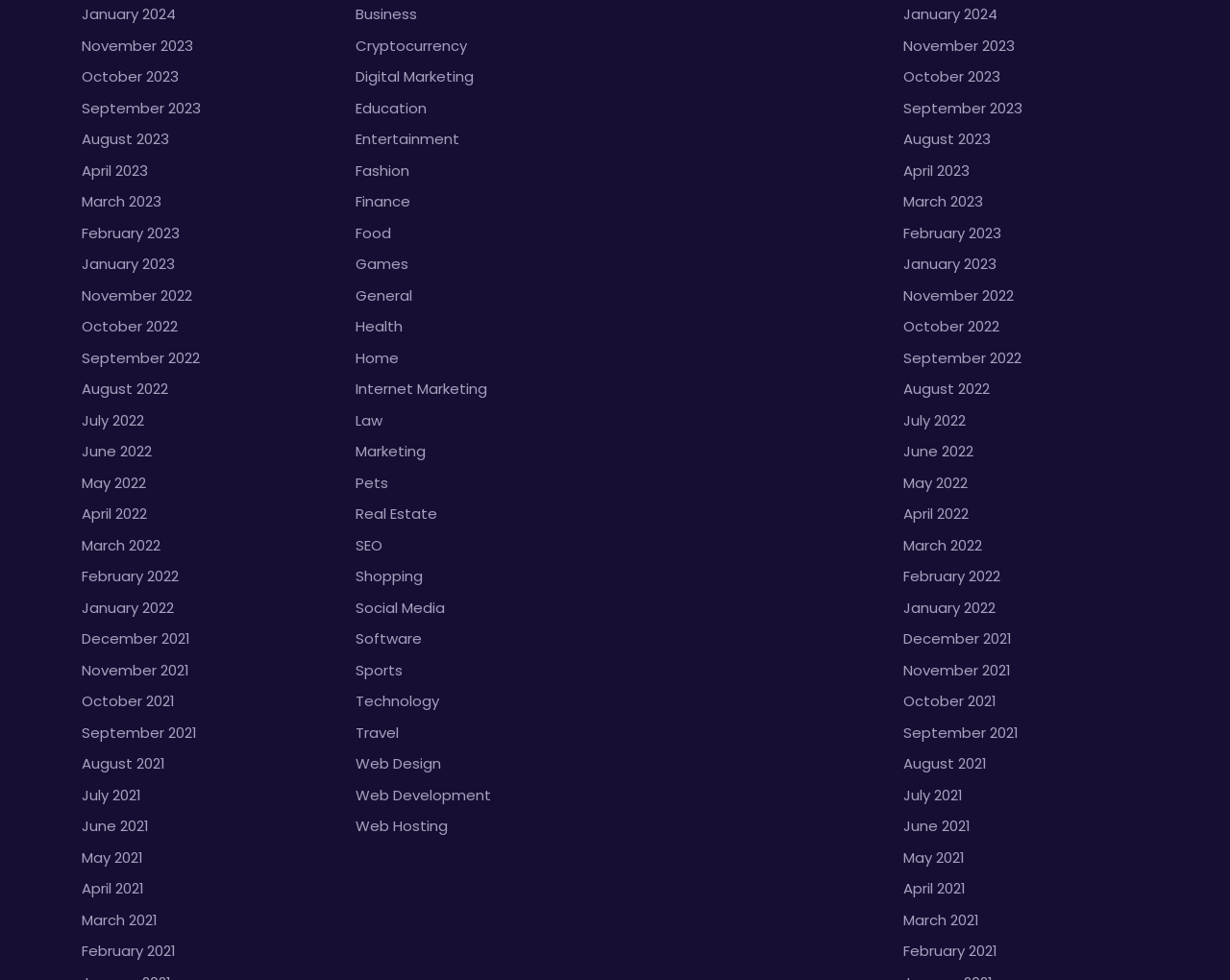What are the categories listed on the webpage?
Refer to the screenshot and respond with a concise word or phrase.

Business, Cryptocurrency, etc.